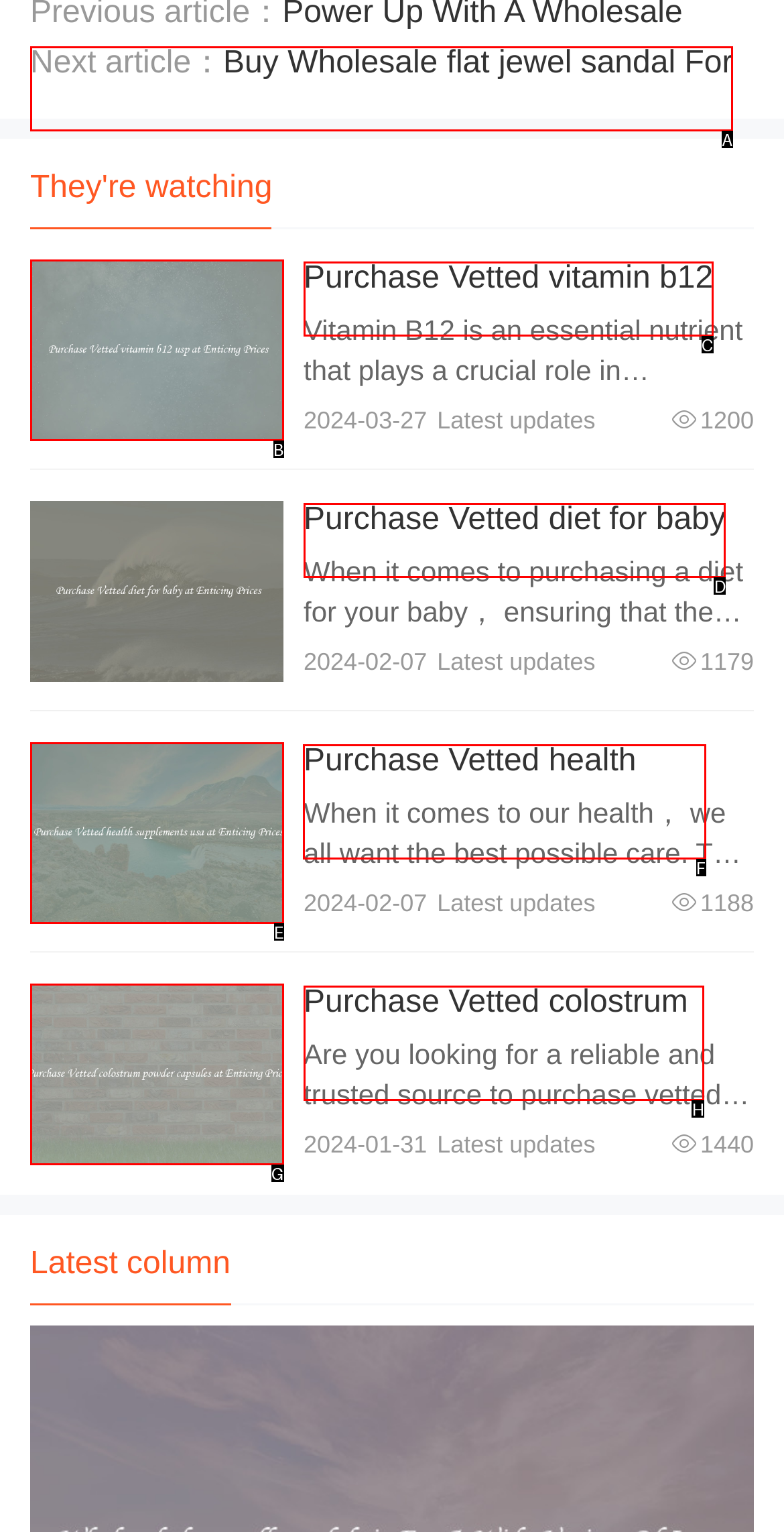Which UI element should you click on to achieve the following task: Purchase health supplements usa? Provide the letter of the correct option.

F